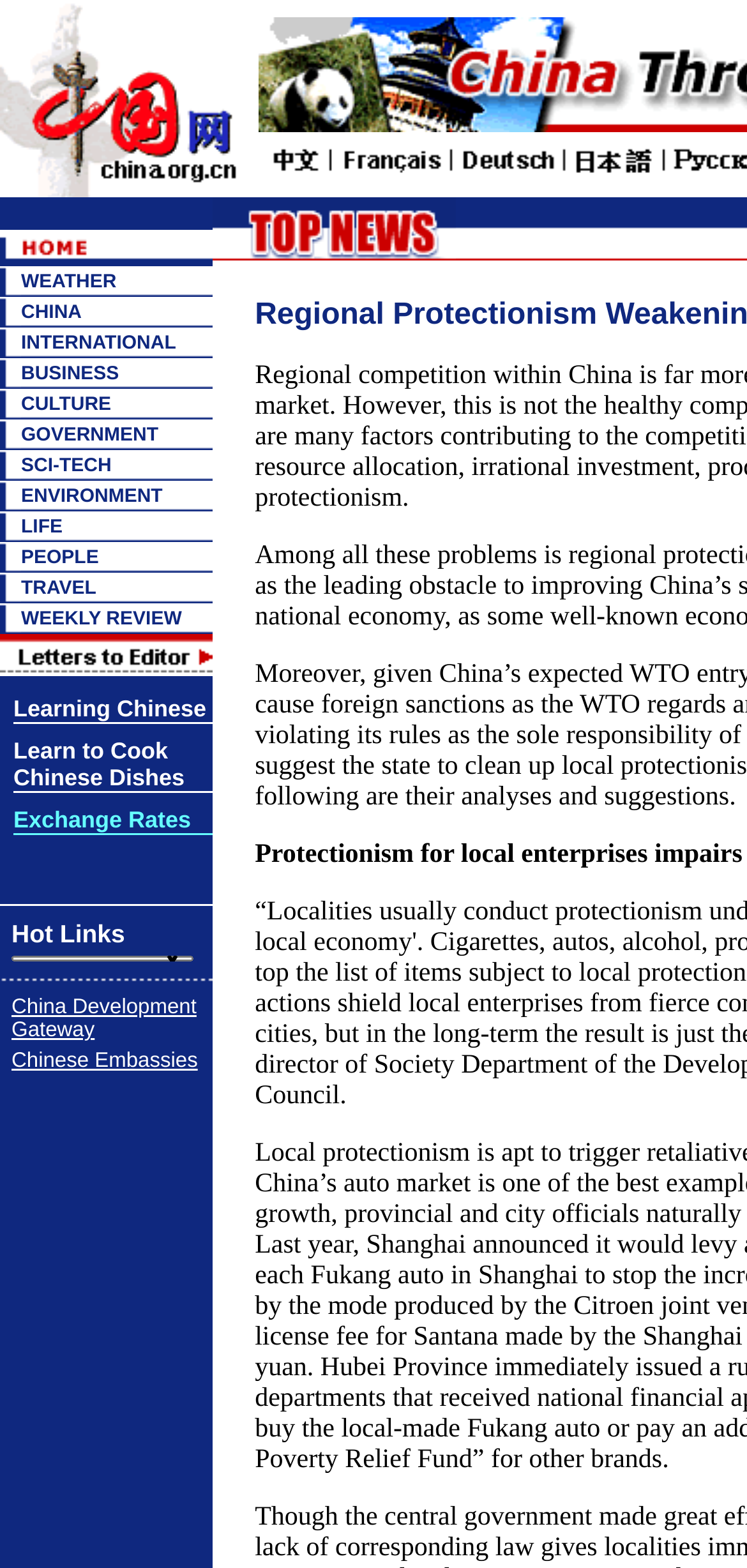What is the purpose of the images on the webpage?
Please provide a detailed and comprehensive answer to the question.

Upon analyzing the webpage, I observed that each category has an accompanying image. These images seem to be used to visually represent each category, making it easier for users to navigate and understand the content.